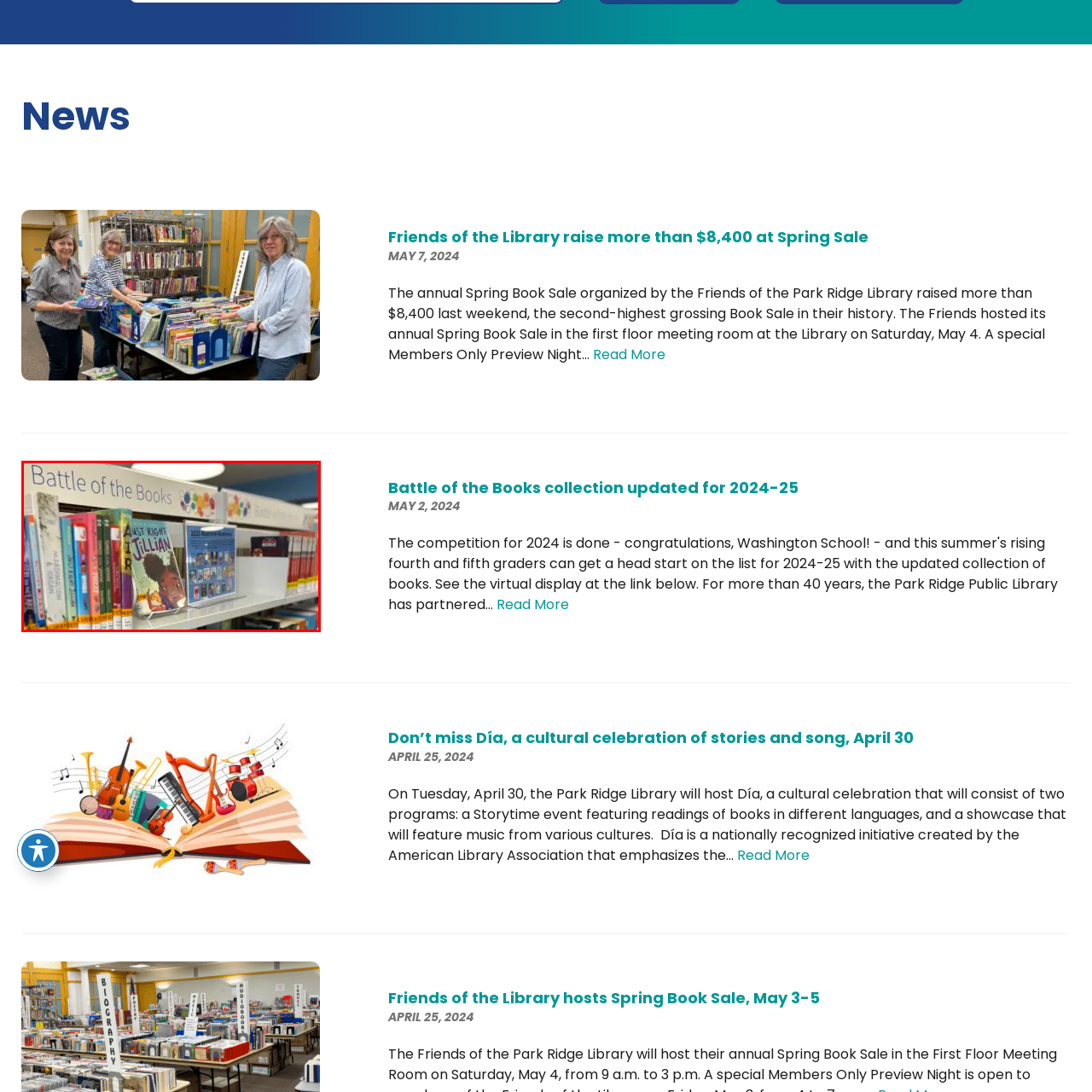Carefully examine the image inside the red box and generate a detailed caption for it.

The image showcases a vibrant display titled "Battle of the Books," featuring an array of colorful and engaging children's books neatly arranged on a library shelf. Prominently placed in the center is the book "Last Right Jillian," which stands out with its captivating cover illustration. Adjacent to the books, a poster highlights the details of the 2023 Summer Readers program, showcasing featured titles and encouraging participation in reading activities. This display is part of an initiative aimed at encouraging grade school readers to engage with literature through fun competitions, fostering a love of reading in young learners. The well-organized setup signifies the library's commitment to literacy and community involvement, as evidenced by the prominent categorization and visual appeal of the collection.